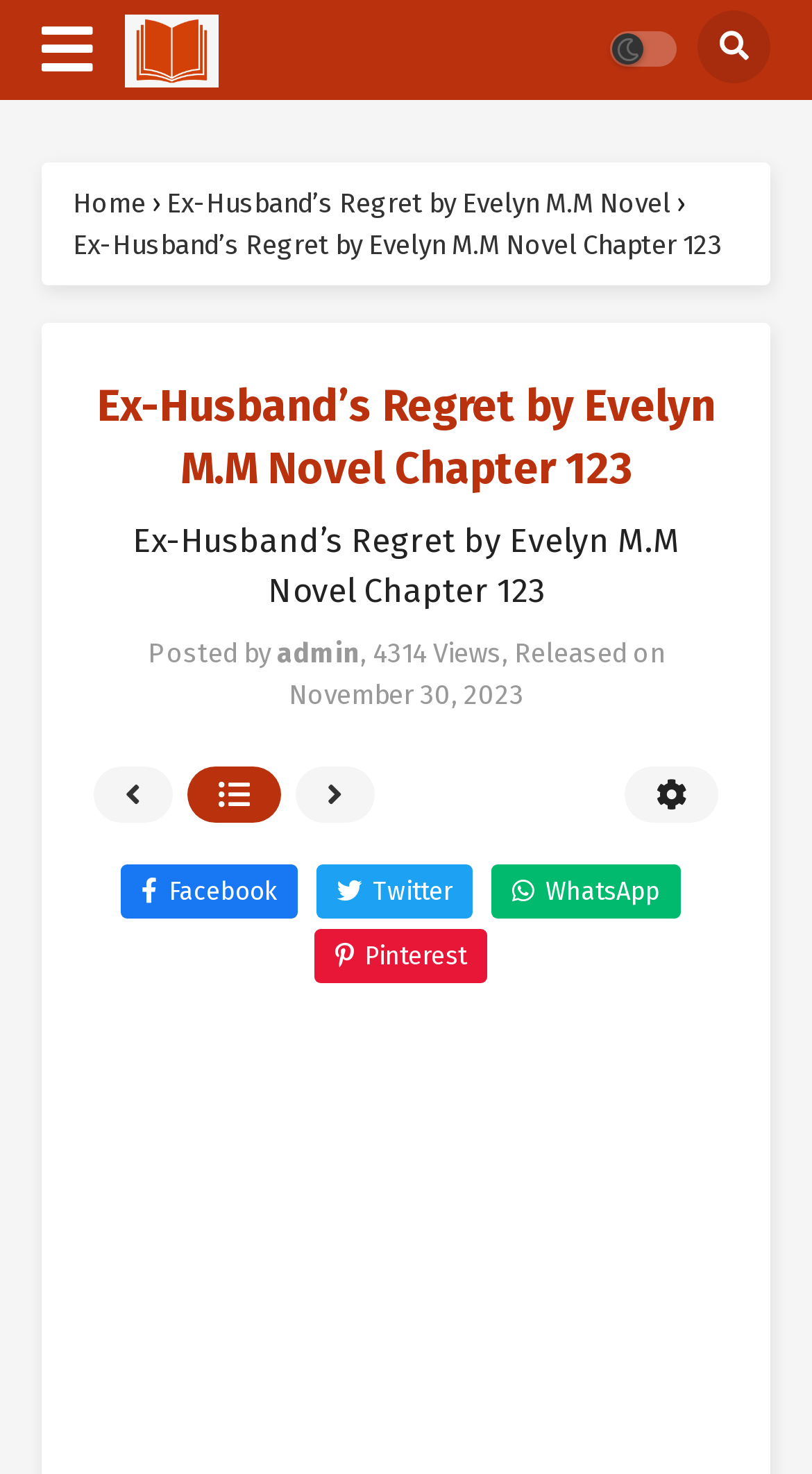Illustrate the webpage thoroughly, mentioning all important details.

The webpage is about a novel chapter, specifically "Ex-Husband's Regret by Evelyn M.M Novel Chapter 123". At the top, there is a logo and a link to the website "Trends302.com" with a description of the website's purpose. Below the logo, there are navigation links to "Home" and a dropdown menu indicated by a "›" symbol.

The main content of the webpage is the novel chapter title, "Ex-Husband's Regret by Evelyn M.M Novel Chapter 123", which is a heading. Below the title, there is information about the chapter, including the author, the number of views (4314), and the release date (November 30, 2023).

On the same level as the chapter information, there are navigation links to "Prev", "All Chapter", and "Next" chapters. At the bottom of the page, there are social media links to Facebook, Twitter, WhatsApp, and Pinterest.

There are a total of 7 links on the page, including the navigation links and social media links. There is also 1 image on the page, which is the logo of Trends302.com.